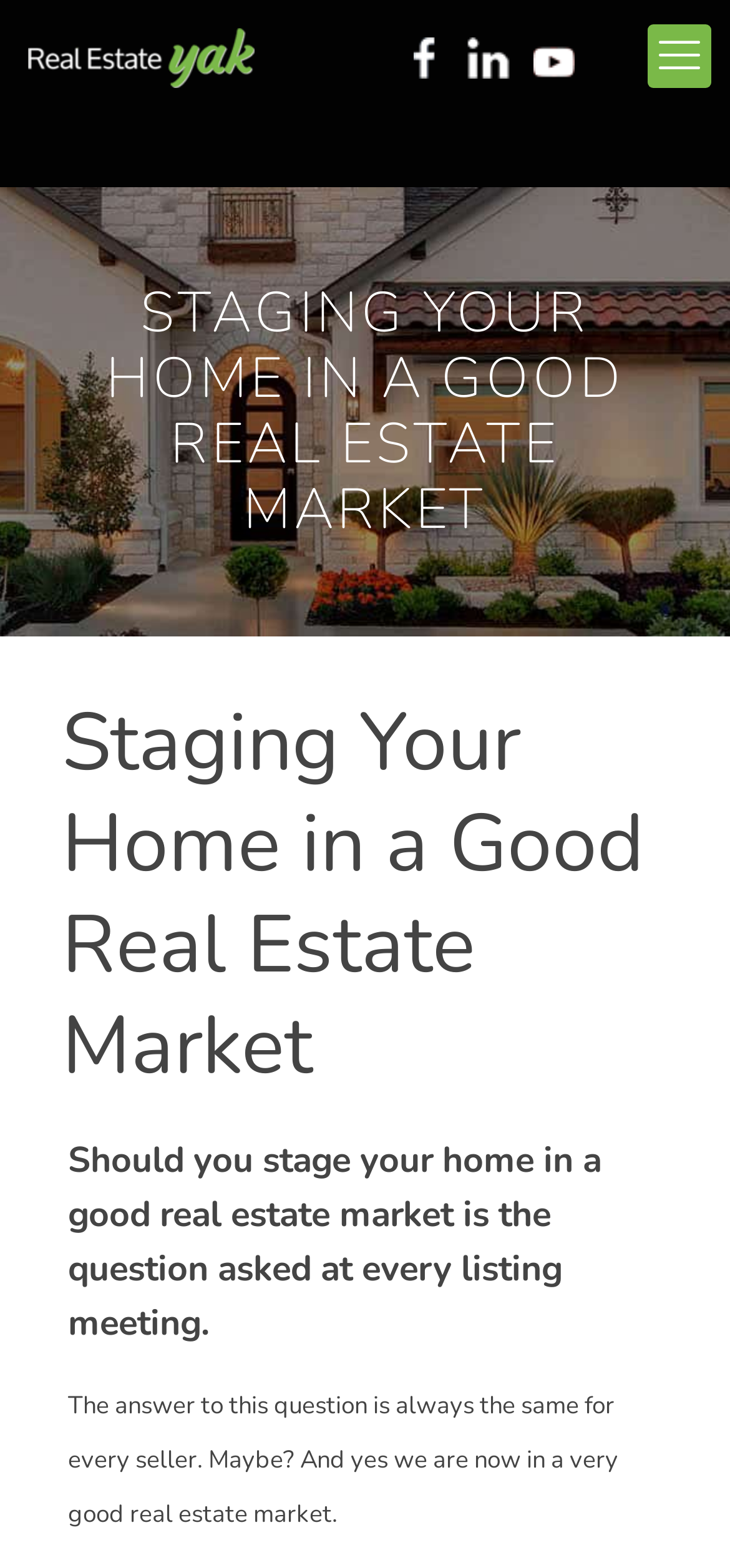Provide the bounding box coordinates of the HTML element this sentence describes: "aria-label="mobile menu"". The bounding box coordinates consist of four float numbers between 0 and 1, i.e., [left, top, right, bottom].

[0.887, 0.016, 0.974, 0.056]